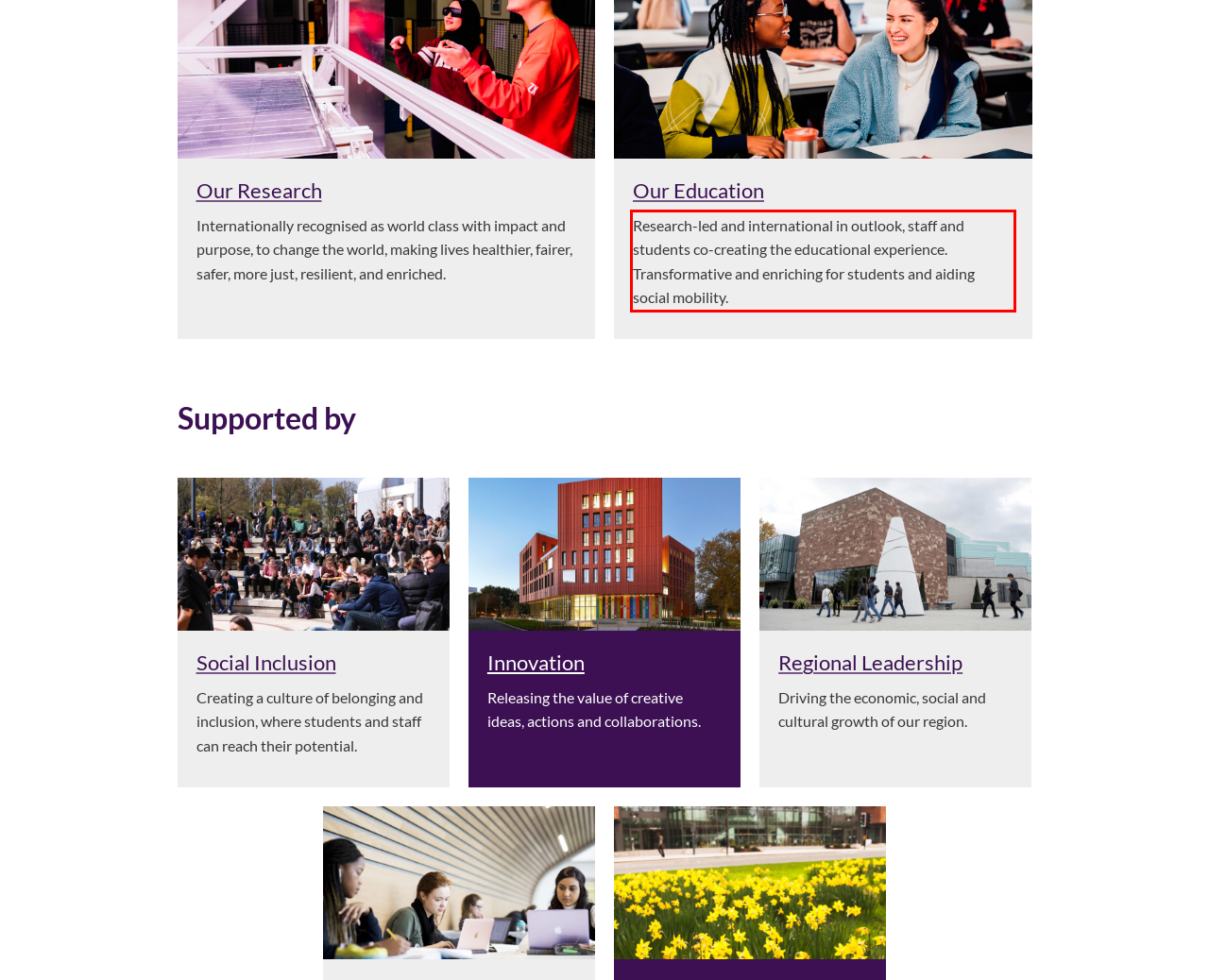You have a webpage screenshot with a red rectangle surrounding a UI element. Extract the text content from within this red bounding box.

Research-led and international in outlook, staff and students co-creating the educational experience. Transformative and enriching for students and aiding social mobility.